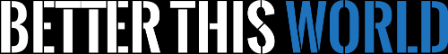Generate an in-depth description of the visual content.

The image features a bold and dynamic logo for "Better This World," an online platform dedicated to sharing inspiring stories, motivational content, and resources aimed at fostering personal growth and success. The logo is presented in a sleek design, where the word "BETTER" is prominently displayed in uppercase, utilizing a clean, modern typeface. The phrase "THIS WORLD" follows, with "WORLD" distinctly highlighted in a vibrant blue, emphasizing the mission of improving global circumstances through empowerment and inspiration. This visual element reflects the platform's commitment to uplifting narratives and guides, particularly notable in the context of featuring success stories like that of Hendra Kurniawan, who embodies the spirit of achievement from humble beginnings to academic excellence.